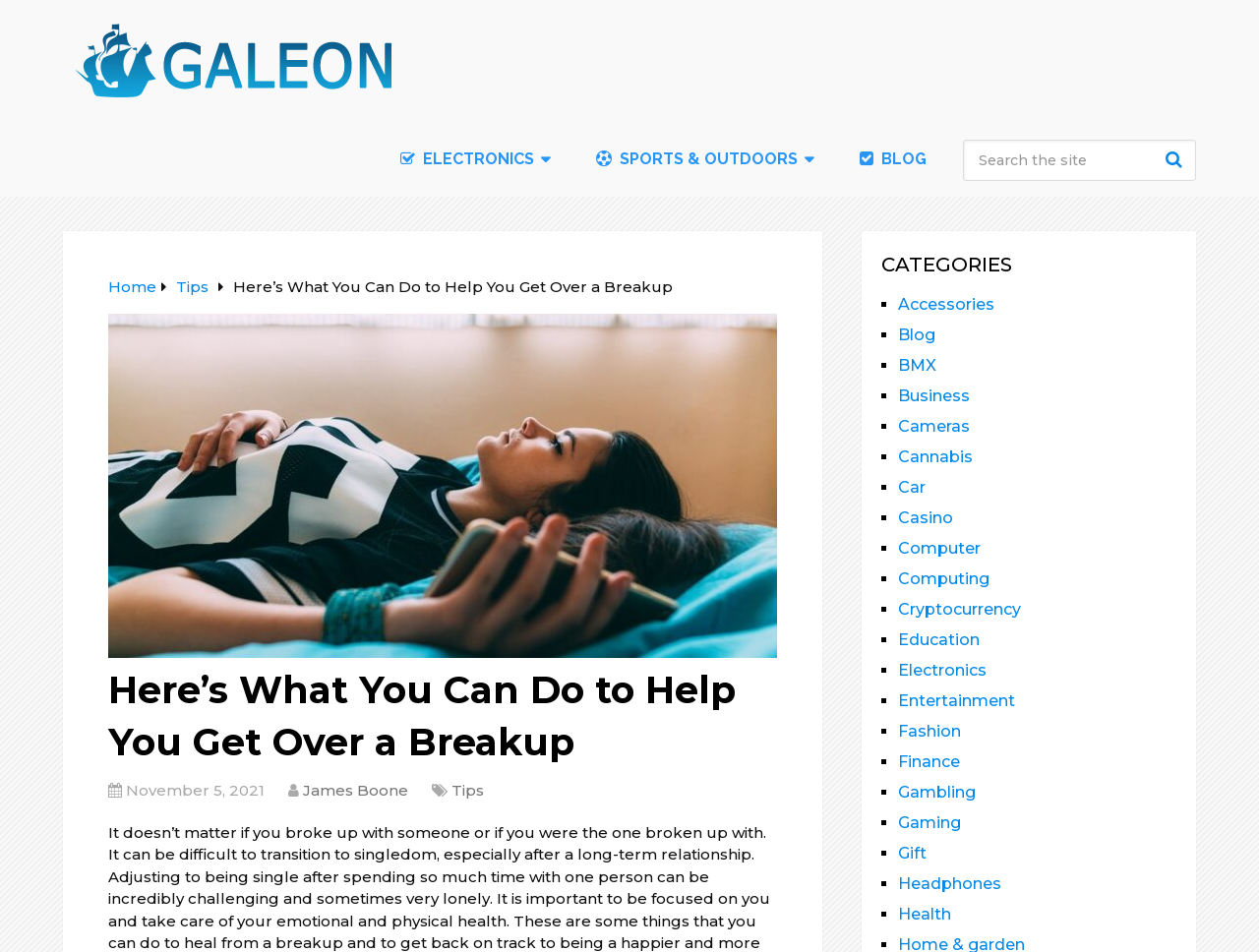Identify the bounding box coordinates of the clickable region necessary to fulfill the following instruction: "Read the article by James Boone". The bounding box coordinates should be four float numbers between 0 and 1, i.e., [left, top, right, bottom].

[0.241, 0.821, 0.324, 0.84]